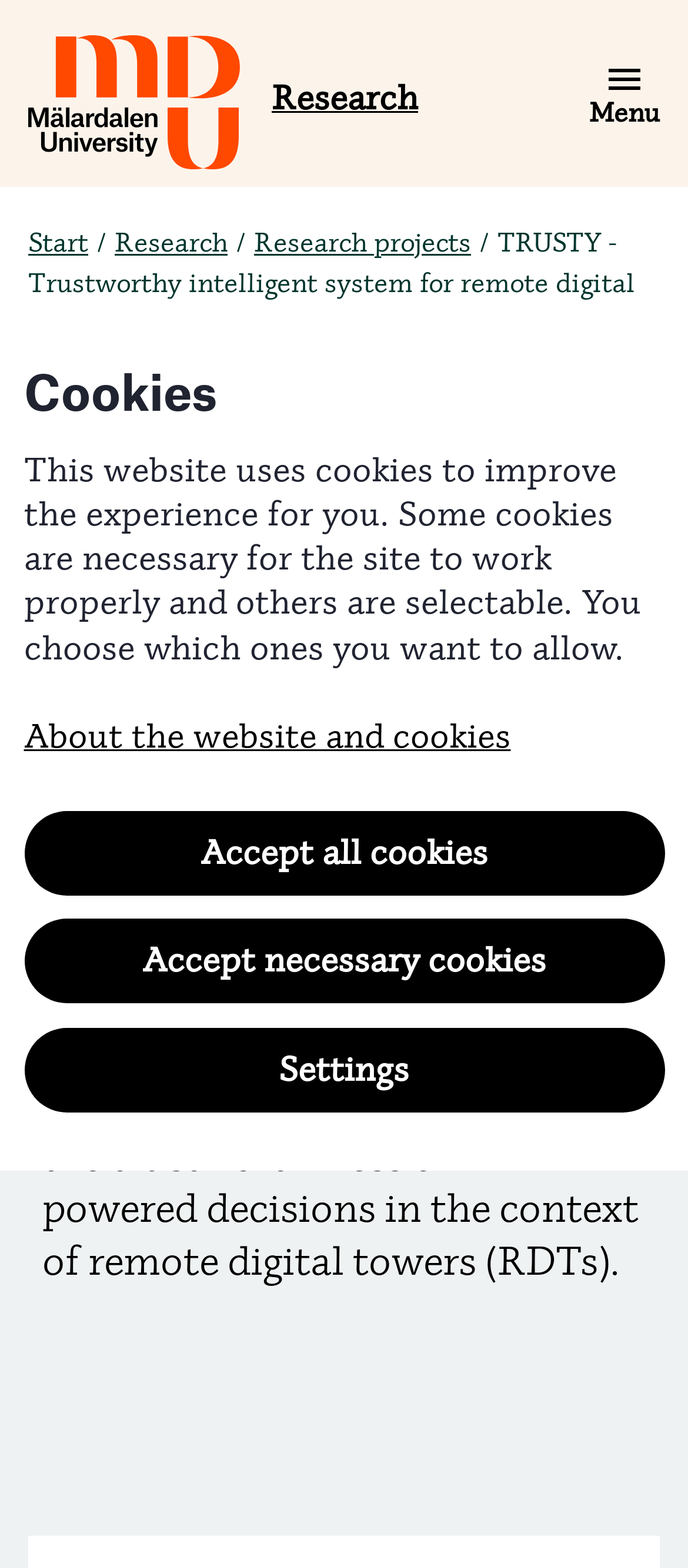Determine the bounding box coordinates of the section to be clicked to follow the instruction: "Go to Research". The coordinates should be given as four float numbers between 0 and 1, formatted as [left, top, right, bottom].

[0.395, 0.05, 0.608, 0.076]